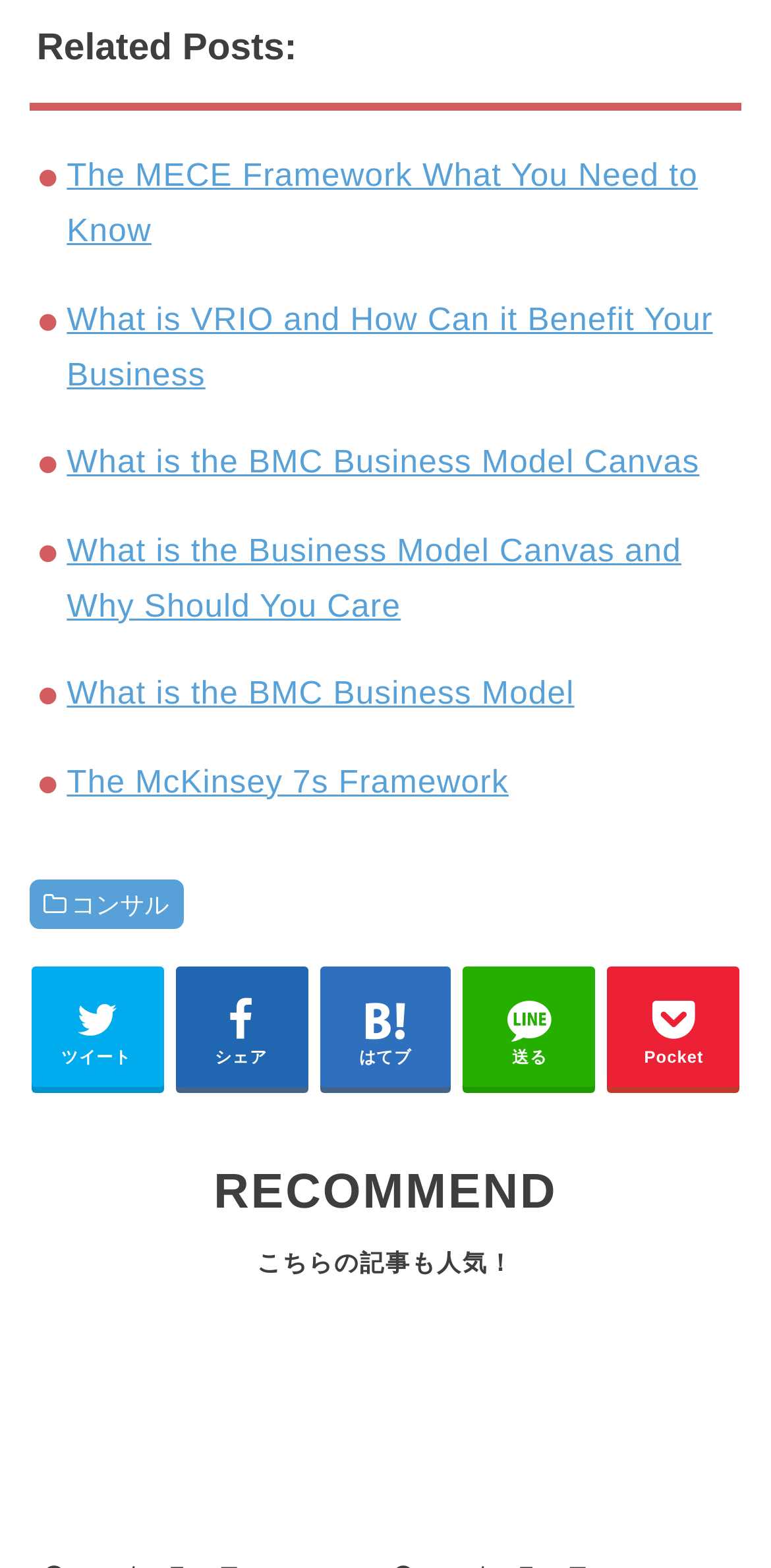For the given element description はてブ, determine the bounding box coordinates of the UI element. The coordinates should follow the format (top-left x, top-left y, bottom-right x, bottom-right y) and be within the range of 0 to 1.

[0.414, 0.616, 0.586, 0.693]